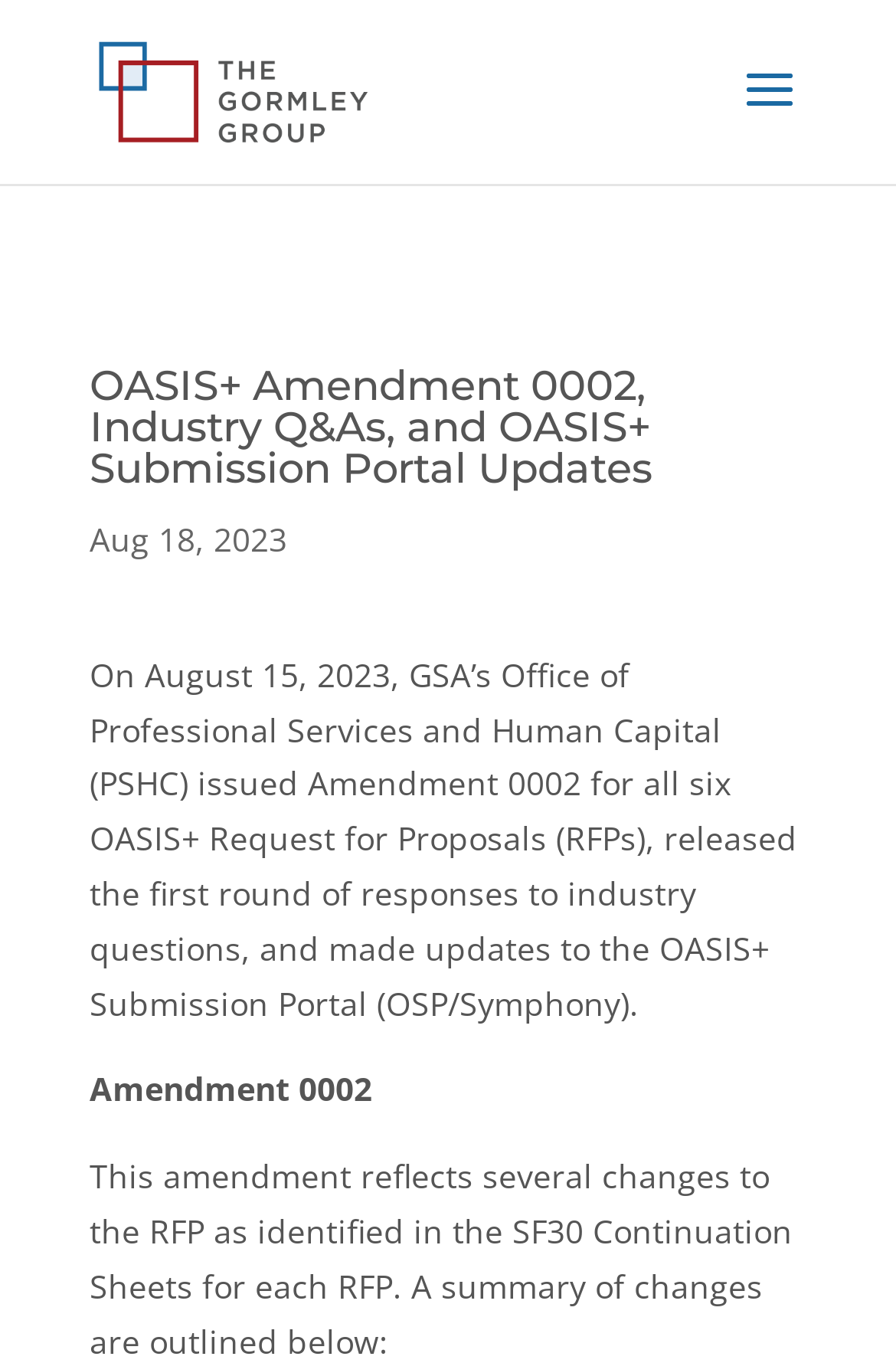Reply to the question with a single word or phrase:
What is the purpose of the OASIS+ Submission Portal?

OSP/Symphony